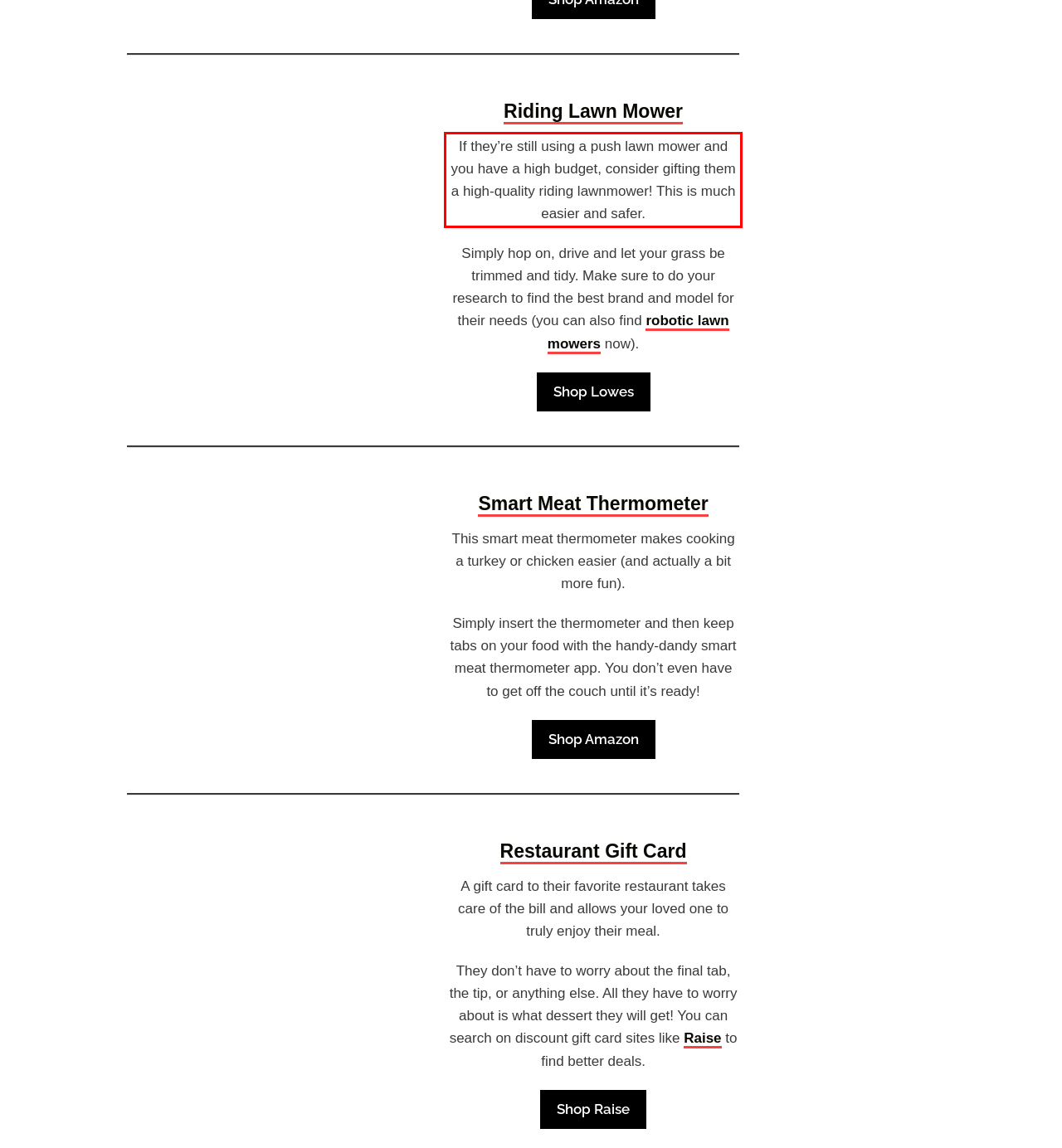From the provided screenshot, extract the text content that is enclosed within the red bounding box.

If they’re still using a push lawn mower and you have a high budget, consider gifting them a high-quality riding lawnmower! This is much easier and safer.